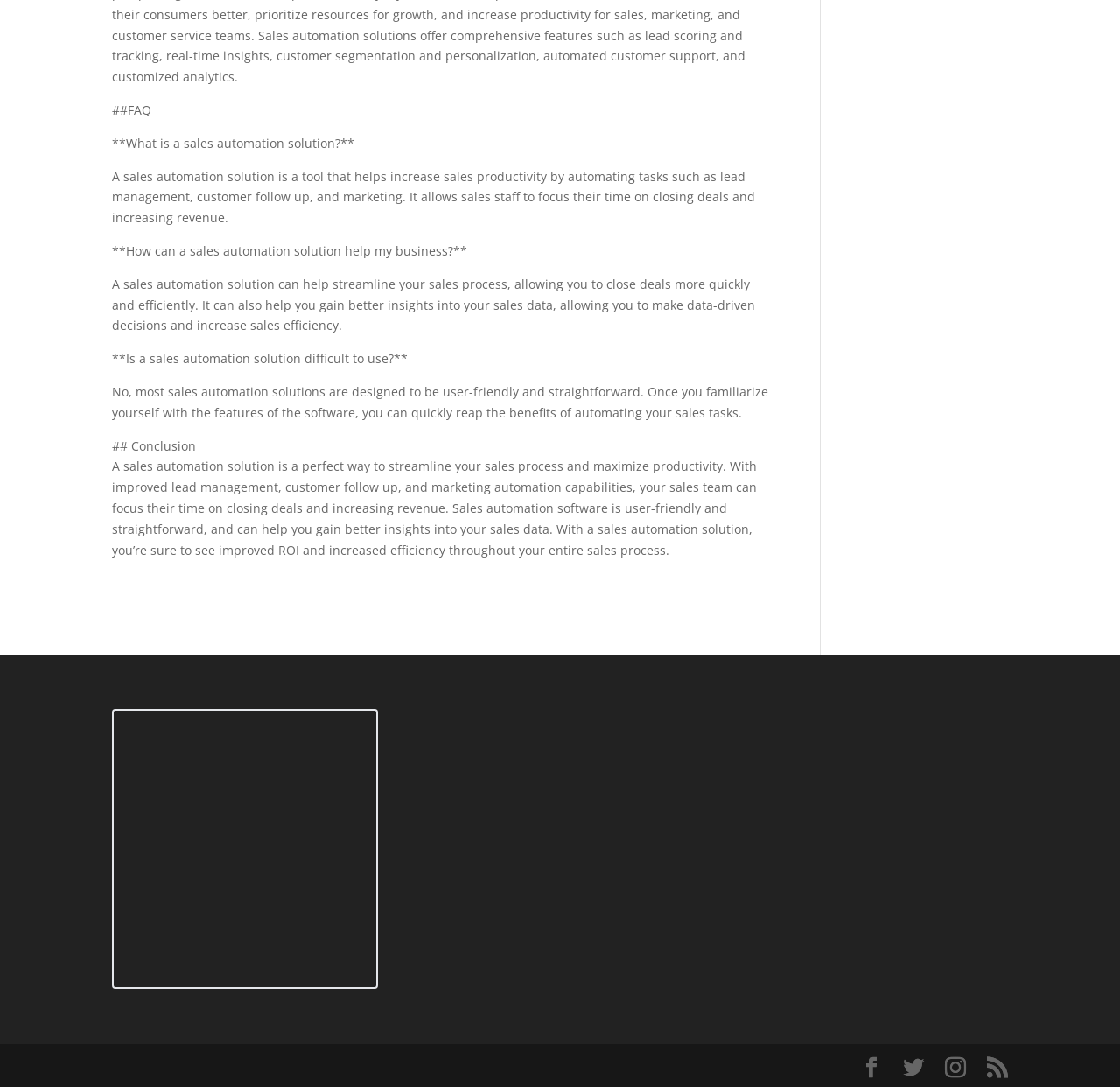Consider the image and give a detailed and elaborate answer to the question: 
How many questions are answered on this webpage?

The webpage has three questions answered, which are 'What is a sales automation solution?', 'How can a sales automation solution help my business?', and 'Is a sales automation solution difficult to use?'.